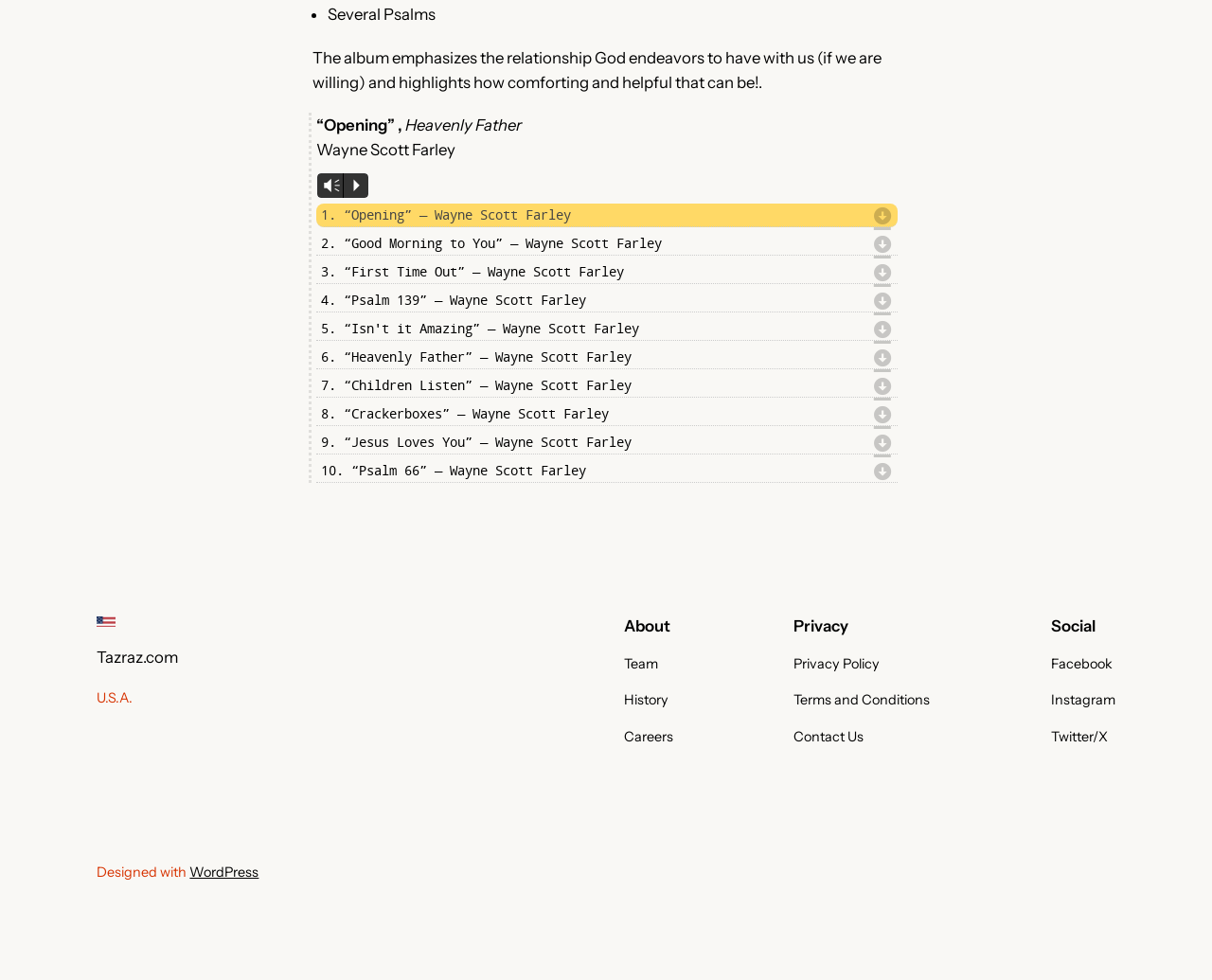Pinpoint the bounding box coordinates of the clickable area necessary to execute the following instruction: "Click on 'd' to download the song 'Opening'". The coordinates should be given as four float numbers between 0 and 1, namely [left, top, right, bottom].

[0.719, 0.209, 0.737, 0.231]